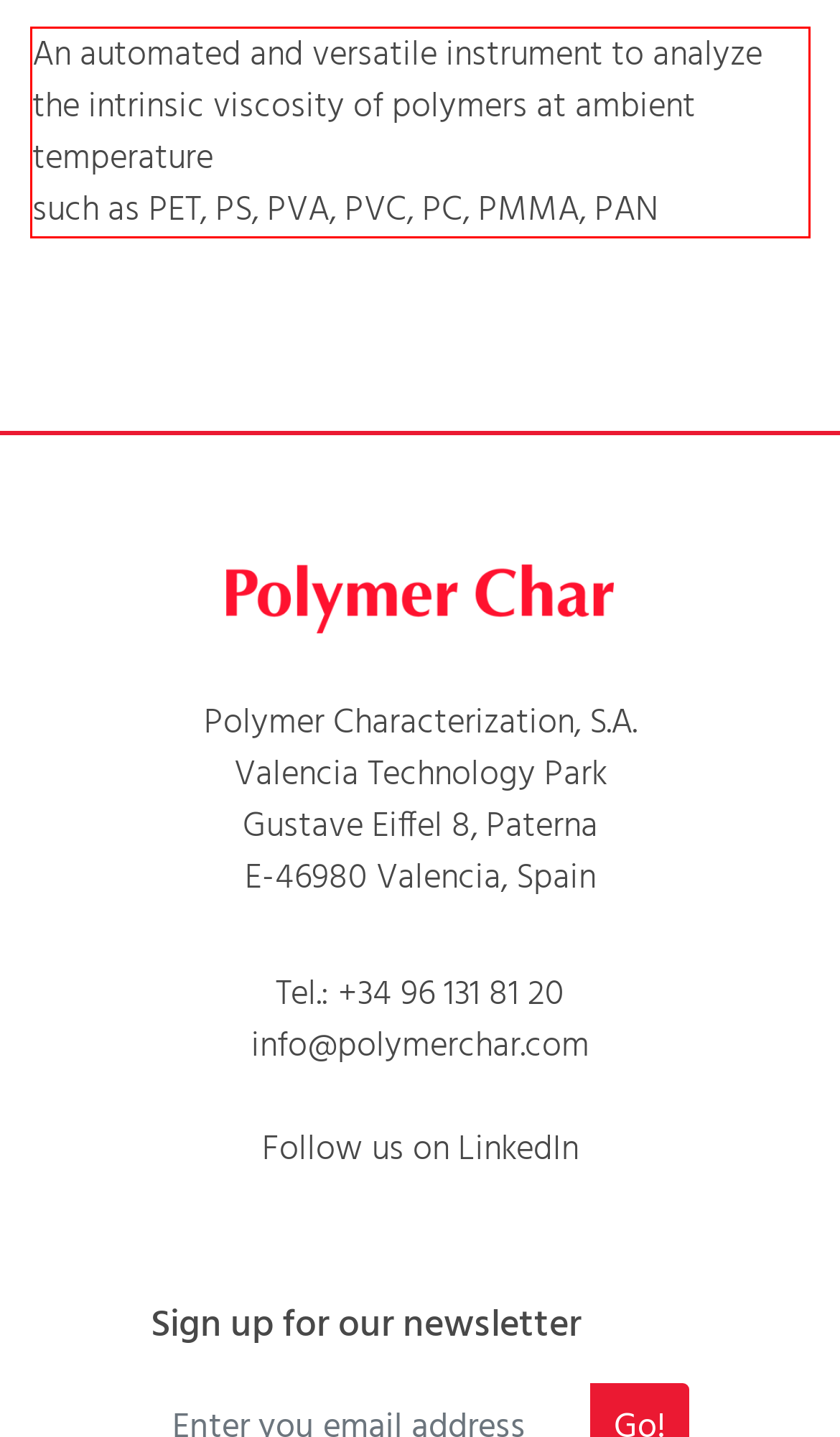Using the provided screenshot of a webpage, recognize and generate the text found within the red rectangle bounding box.

An automated and versatile instrument to analyze the intrinsic viscosity of polymers at ambient temperature such as PET, PS, PVA, PVC, PC, PMMA, PAN